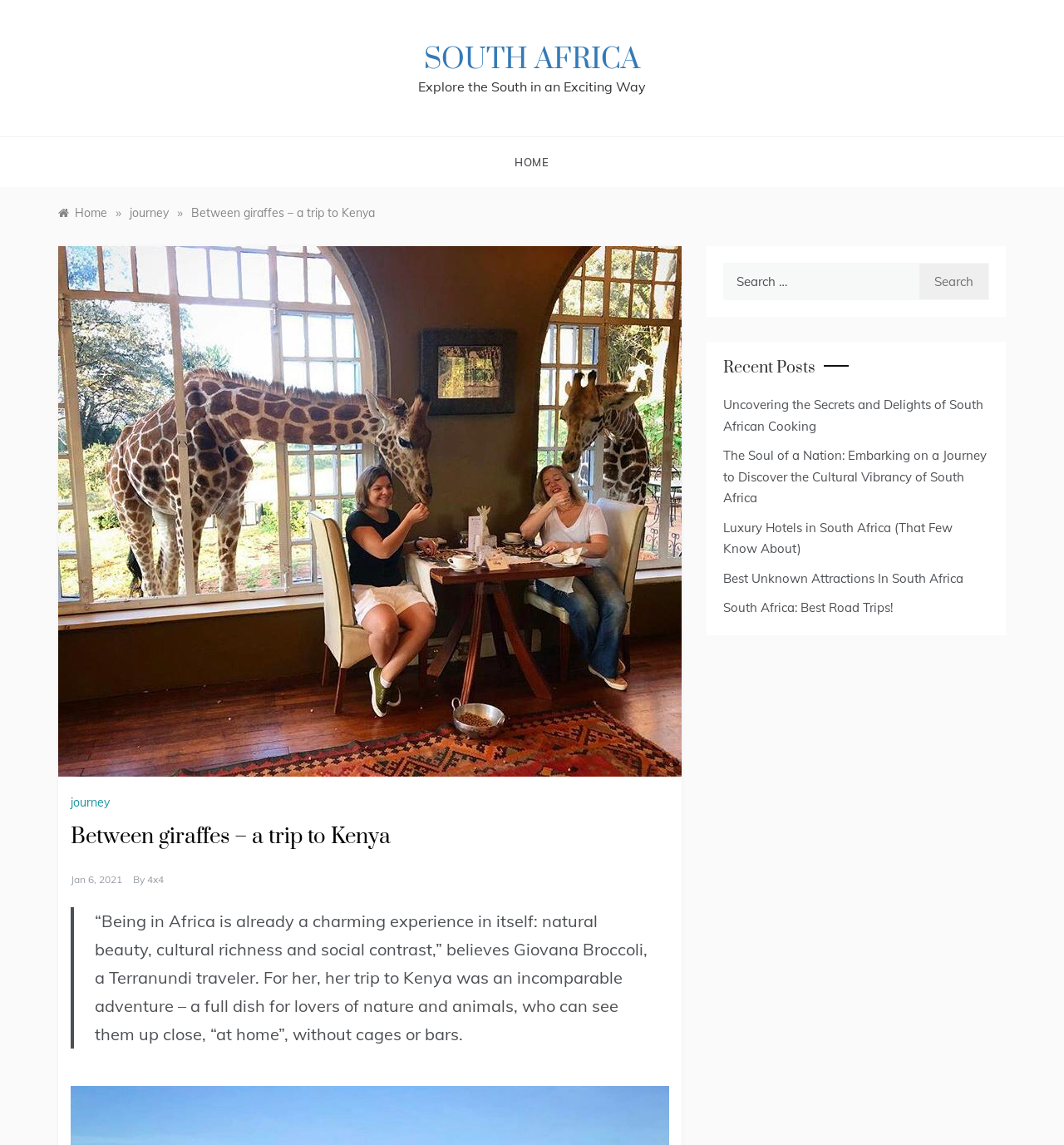Locate the coordinates of the bounding box for the clickable region that fulfills this instruction: "Check the features of Glary Utilities".

None